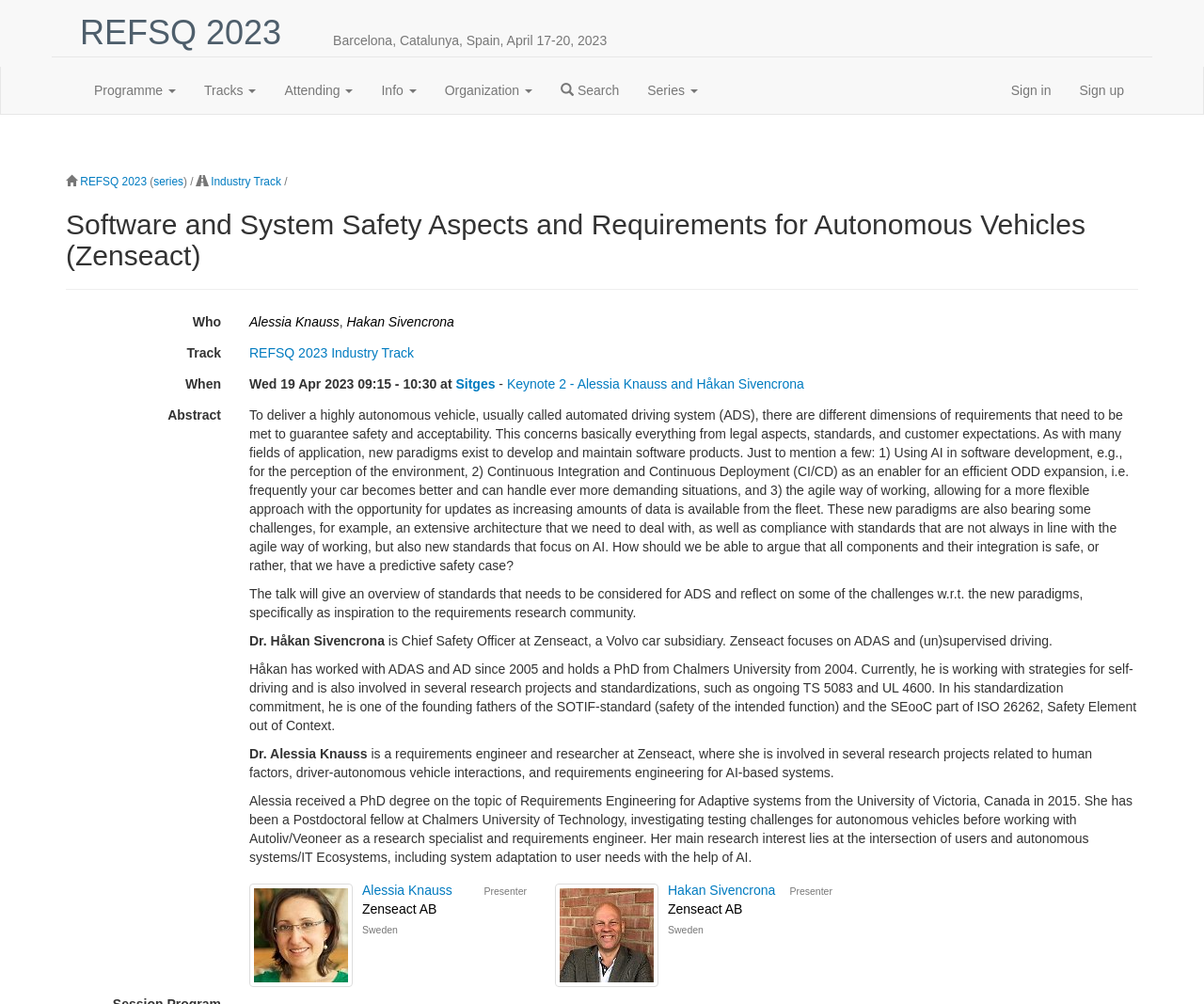Determine the bounding box for the described UI element: "Series".

[0.526, 0.067, 0.591, 0.113]